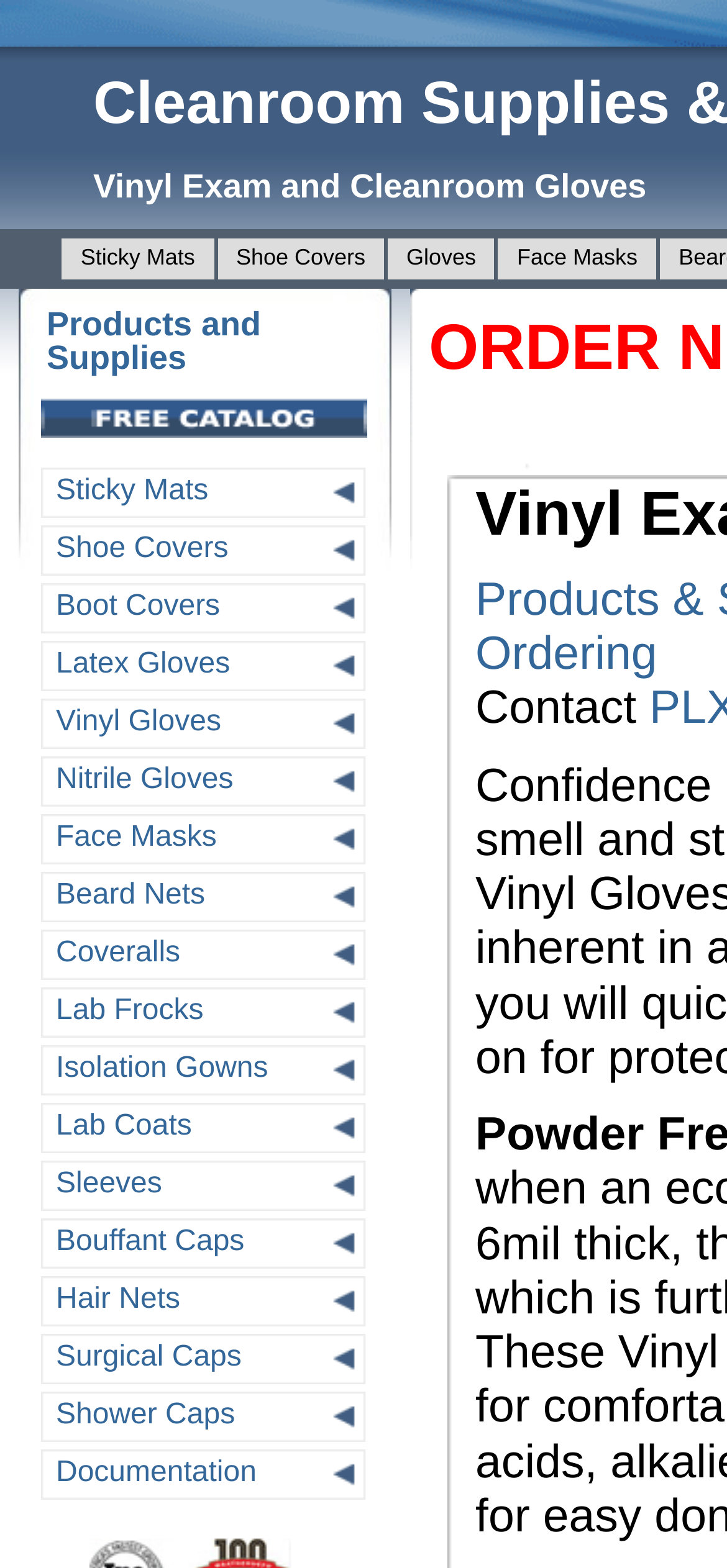Using the details in the image, give a detailed response to the question below:
What is the name of the digital catalog?

I examined the image and link elements on the webpage and found that the digital catalog is named 'Free Digital Catalog', which is linked on the page.